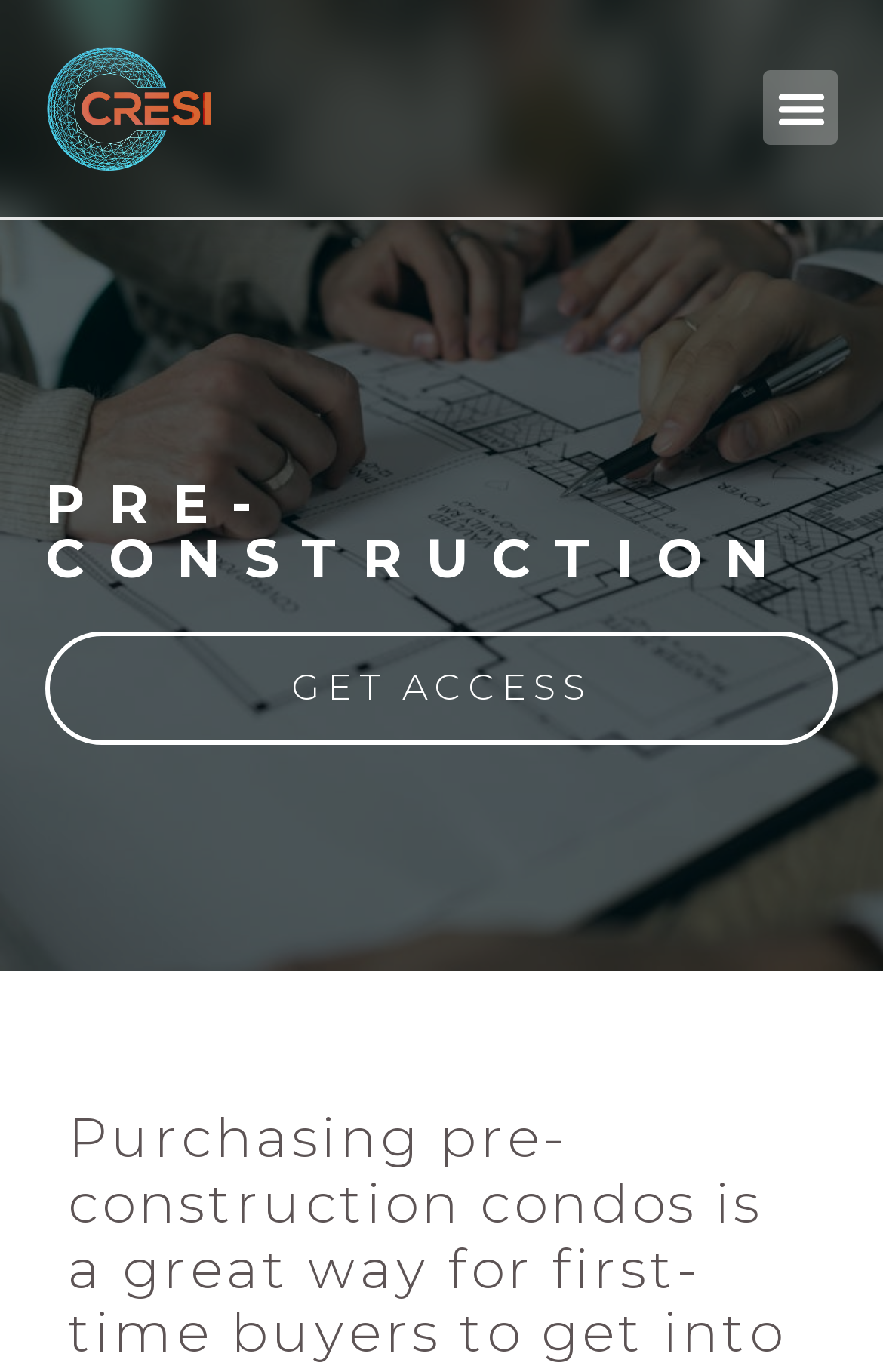Determine the bounding box coordinates for the UI element matching this description: "Menu".

[0.864, 0.052, 0.949, 0.106]